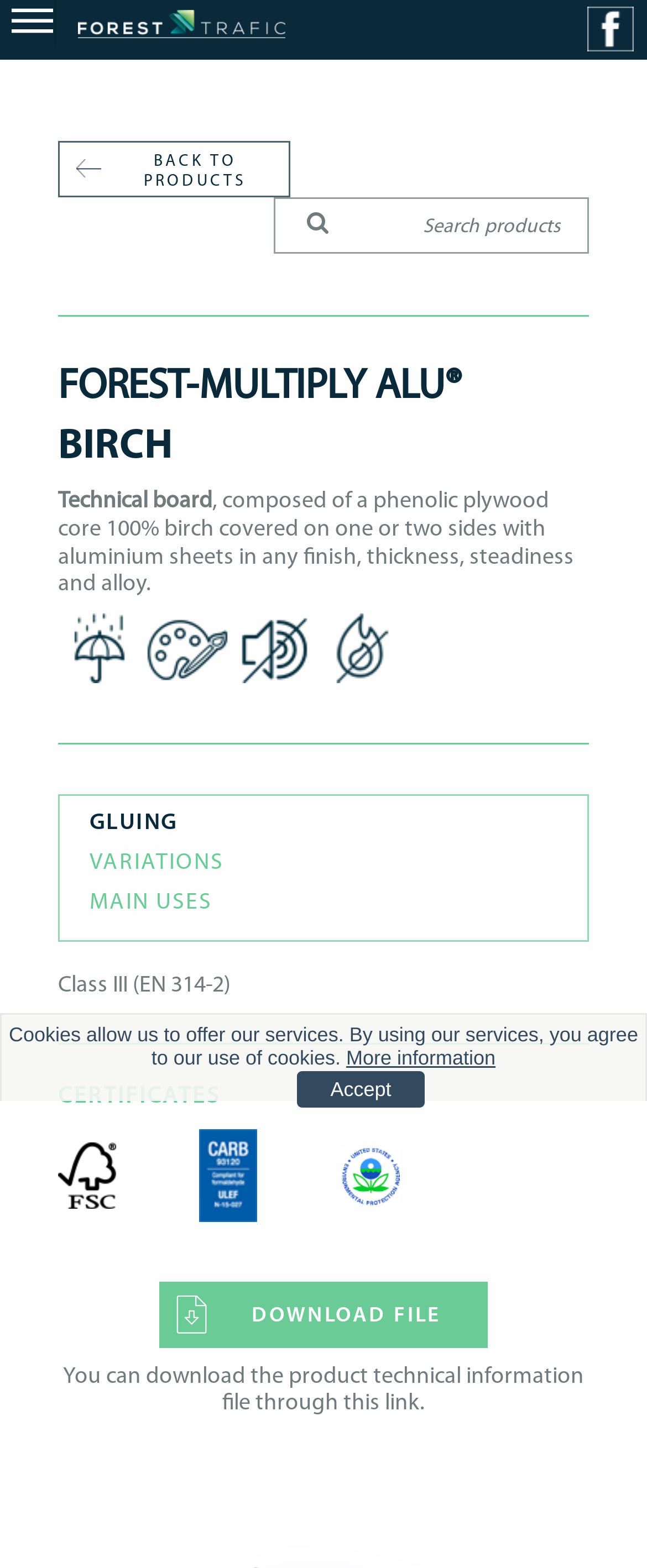Answer the question using only one word or a concise phrase: What can be downloaded from the webpage?

Product technical information file